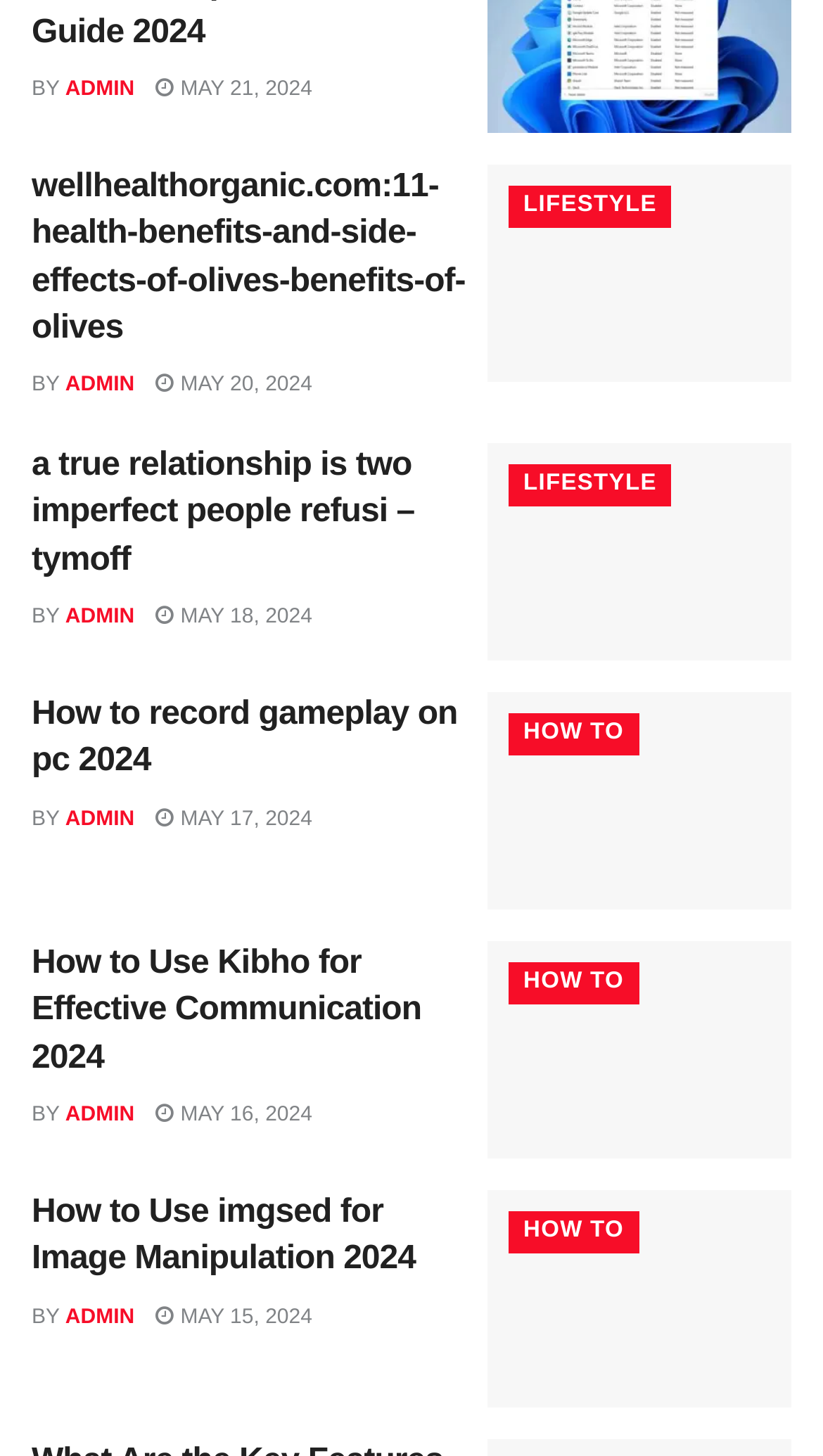Predict the bounding box of the UI element based on the description: "May 17, 2024". The coordinates should be four float numbers between 0 and 1, formatted as [left, top, right, bottom].

[0.189, 0.554, 0.379, 0.57]